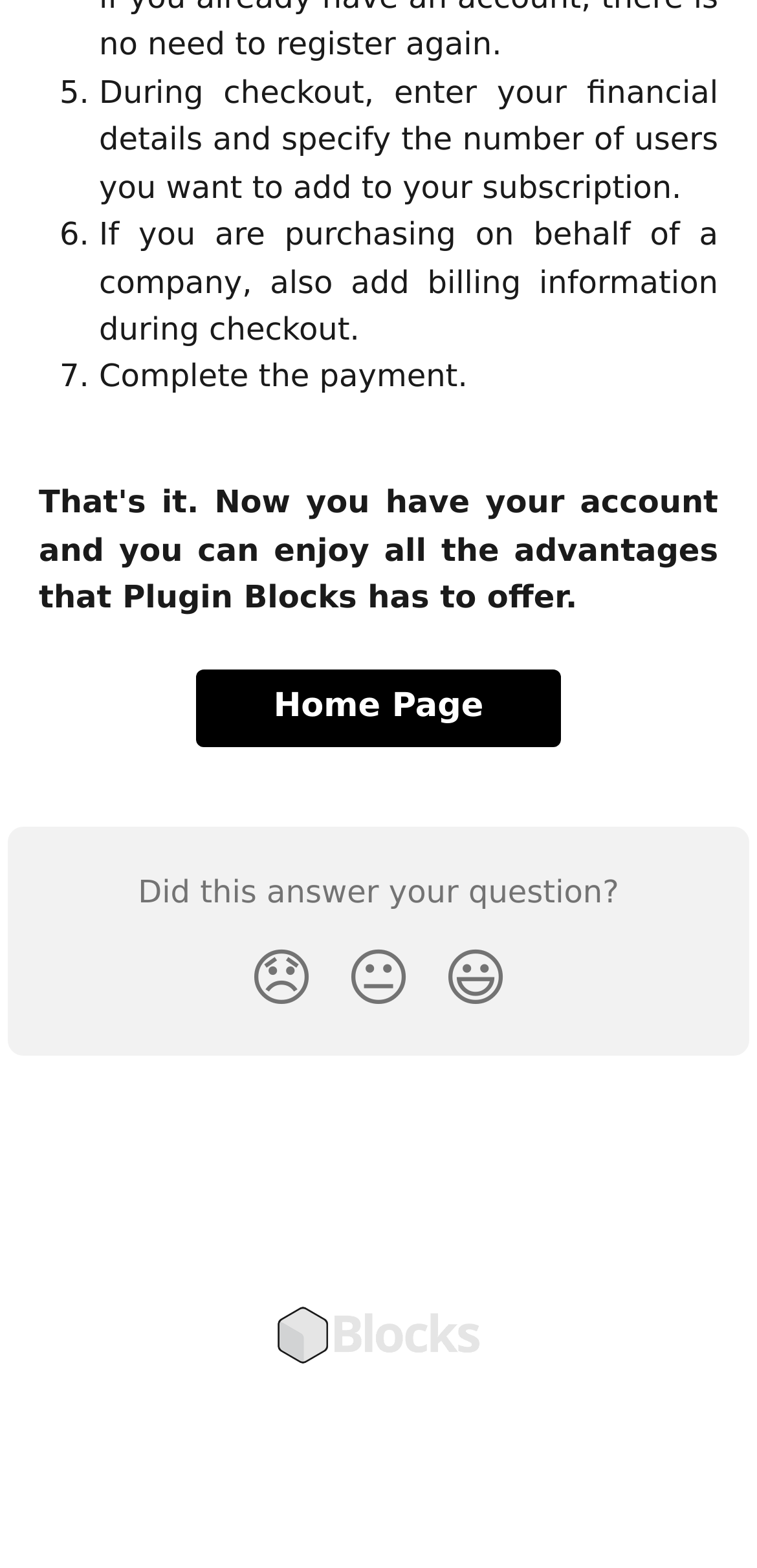Find the bounding box coordinates corresponding to the UI element with the description: "Home Page". The coordinates should be formatted as [left, top, right, bottom], with values as floats between 0 and 1.

[0.259, 0.427, 0.741, 0.477]